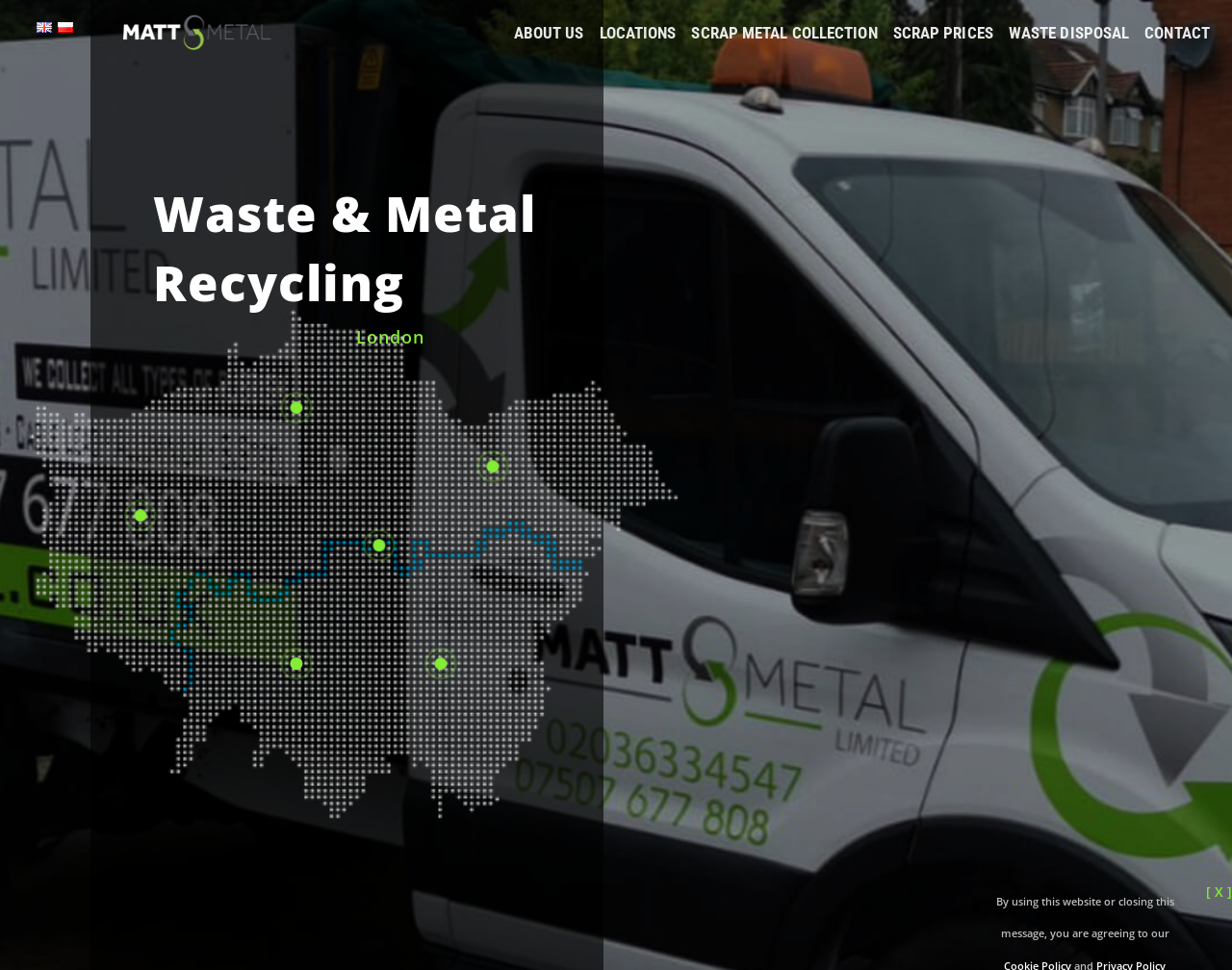What is the name of the company logo?
Refer to the image and provide a thorough answer to the question.

I found an image with the description 'mattmetal logo' which is likely the company logo, and it is placed at the top-left corner of the webpage.